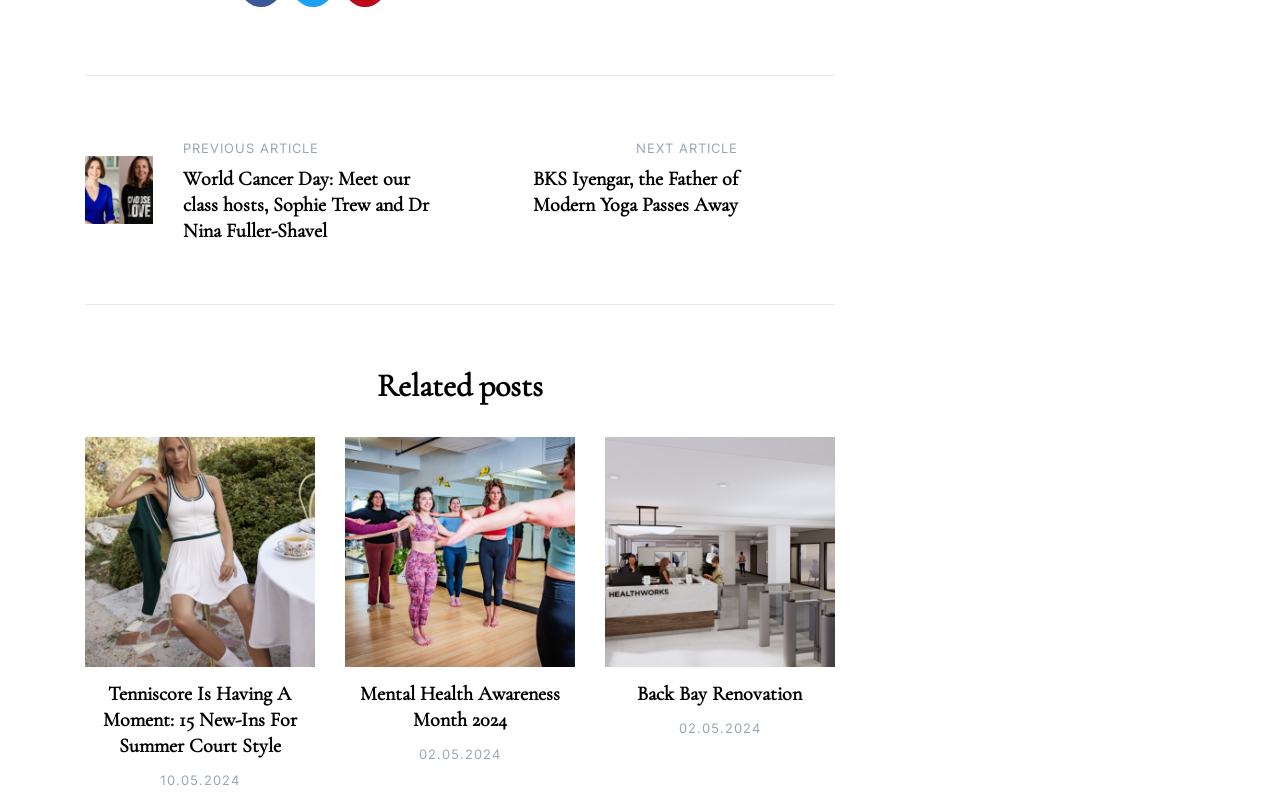Please specify the bounding box coordinates of the element that should be clicked to execute the given instruction: 'Visit Calum Lockie's LinkedIn profile'. Ensure the coordinates are four float numbers between 0 and 1, expressed as [left, top, right, bottom].

None